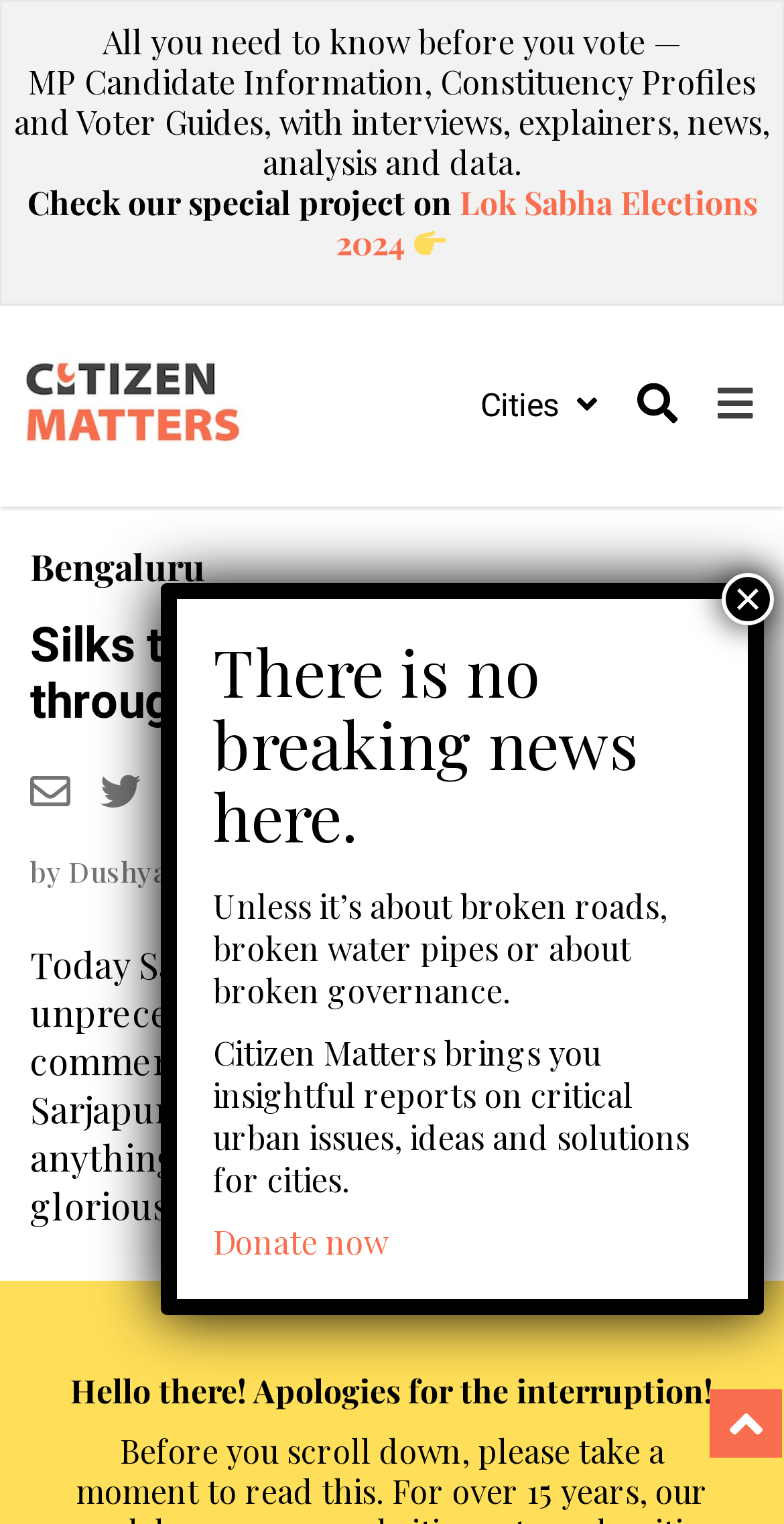What is the purpose of the 'Donate now' button?
Using the image as a reference, answer the question with a short word or phrase.

To support Citizen Matters